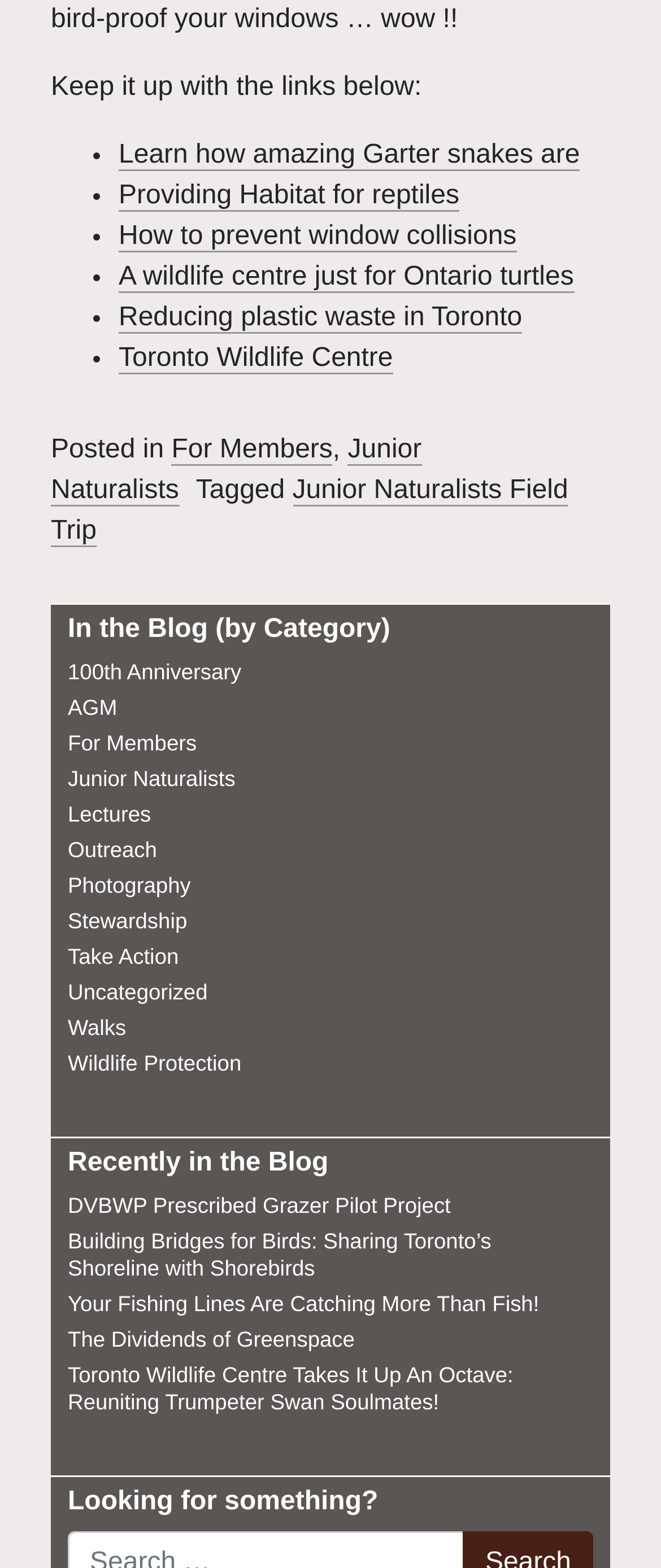Please determine the bounding box coordinates for the element that should be clicked to follow these instructions: "Read the latest blog post about DVBWP Prescribed Grazer Pilot Project".

[0.103, 0.76, 0.682, 0.777]